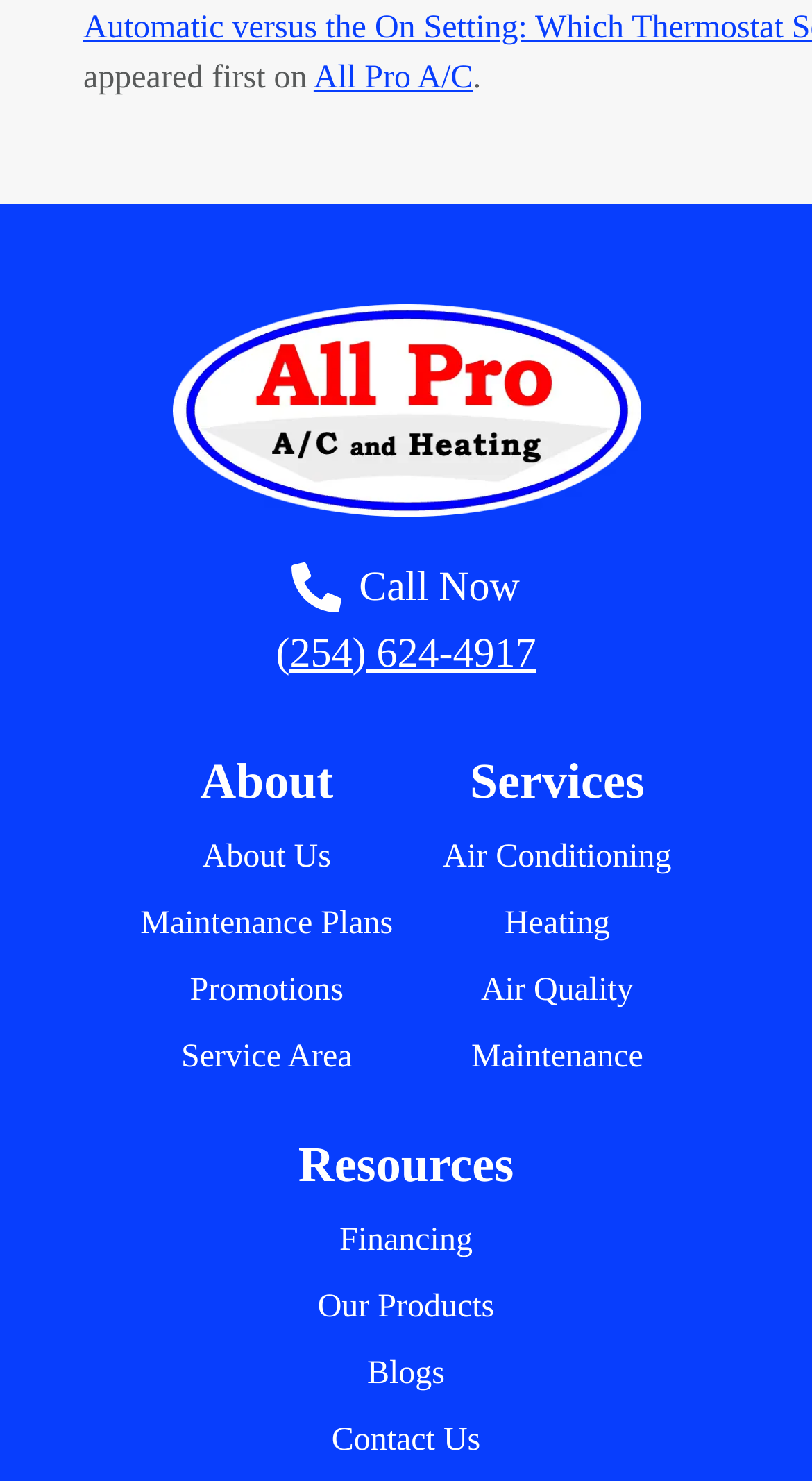Answer the following query concisely with a single word or phrase:
What services do they offer?

Air Conditioning, Heating, etc.